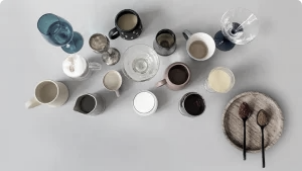Examine the image and give a thorough answer to the following question:
What theme is hinted at by the image?

The image presents a variety of coffee cups, mugs, and glasses, suggesting an exploration of coffee culture, and inviting viewers to consider the different ways coffee can be enjoyed, possibly in relation to recipes or methods for enjoying diverse coffee experiences.